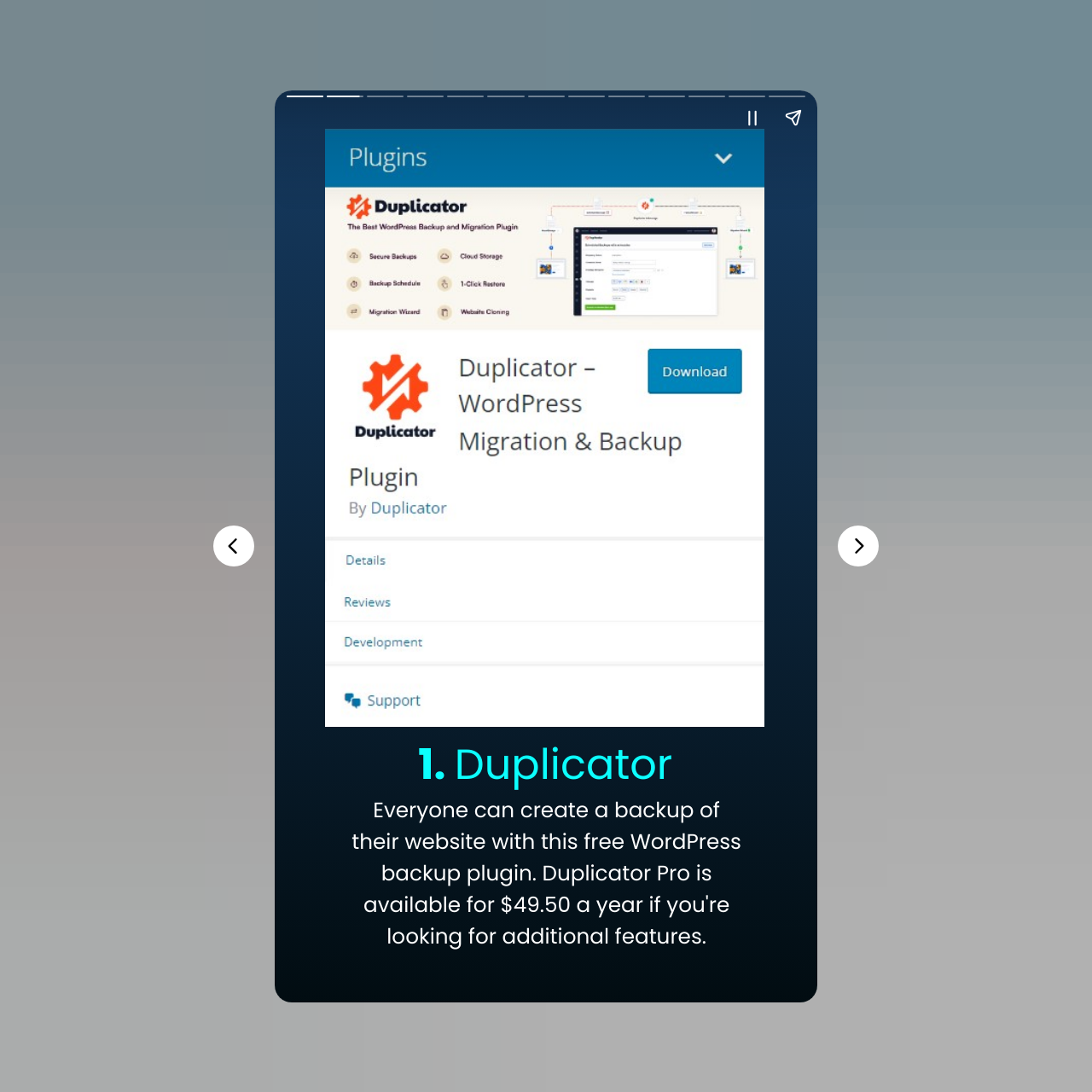What is the position of the 'Previous page' button?
Please provide a single word or phrase as your answer based on the screenshot.

Left